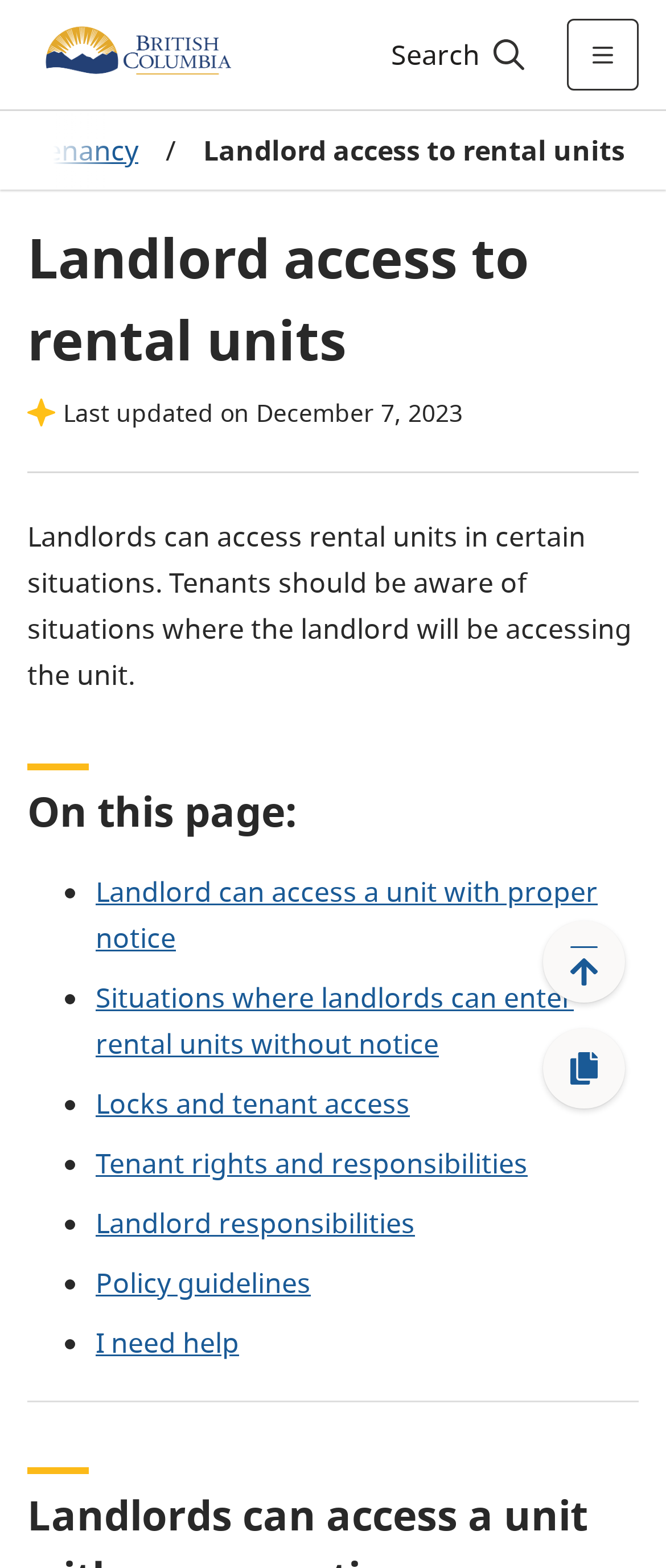Using the description: "Locks and tenant access", identify the bounding box of the corresponding UI element in the screenshot.

[0.144, 0.692, 0.615, 0.716]